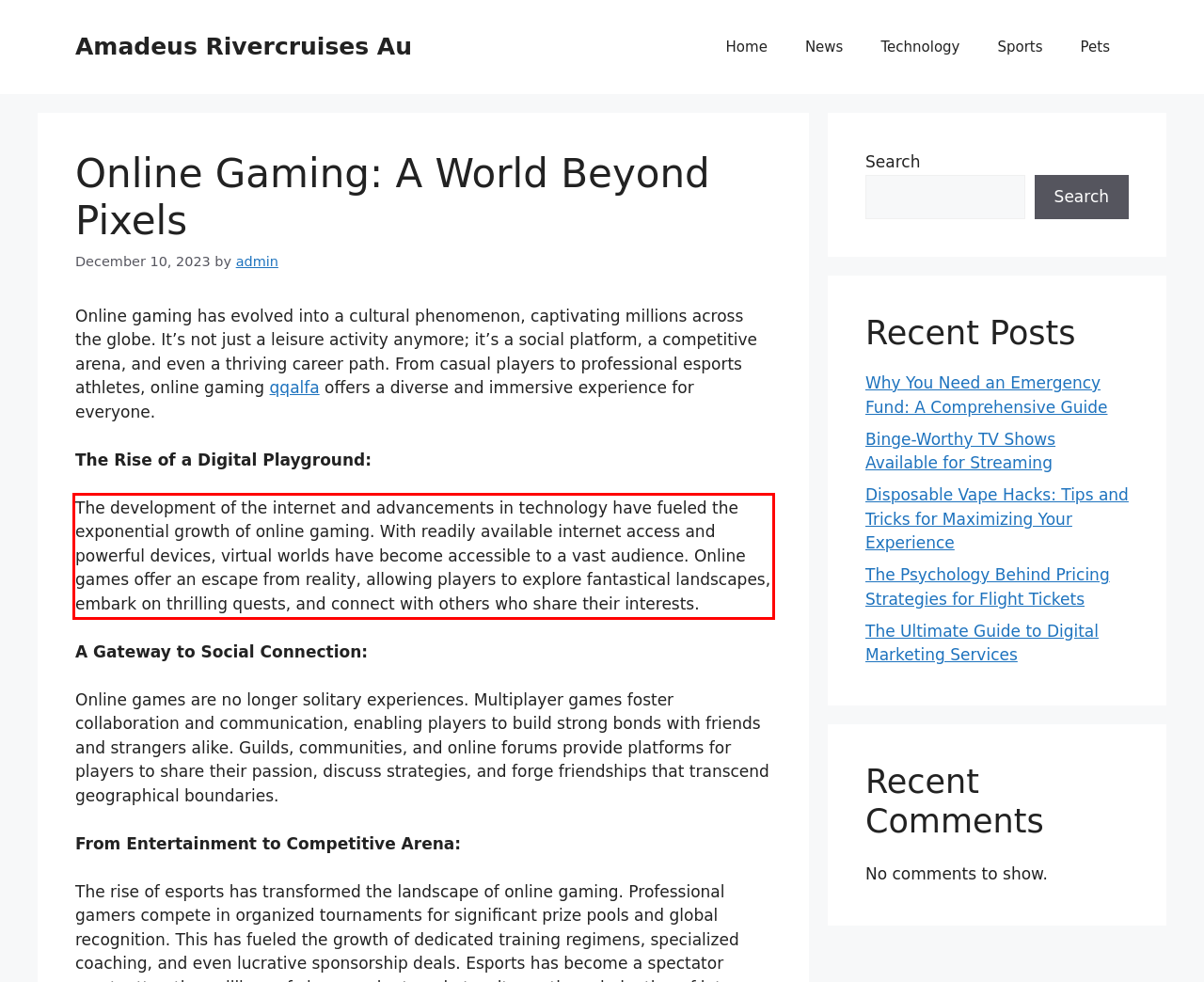Examine the screenshot of the webpage, locate the red bounding box, and perform OCR to extract the text contained within it.

The development of the internet and advancements in technology have fueled the exponential growth of online gaming. With readily available internet access and powerful devices, virtual worlds have become accessible to a vast audience. Online games offer an escape from reality, allowing players to explore fantastical landscapes, embark on thrilling quests, and connect with others who share their interests.